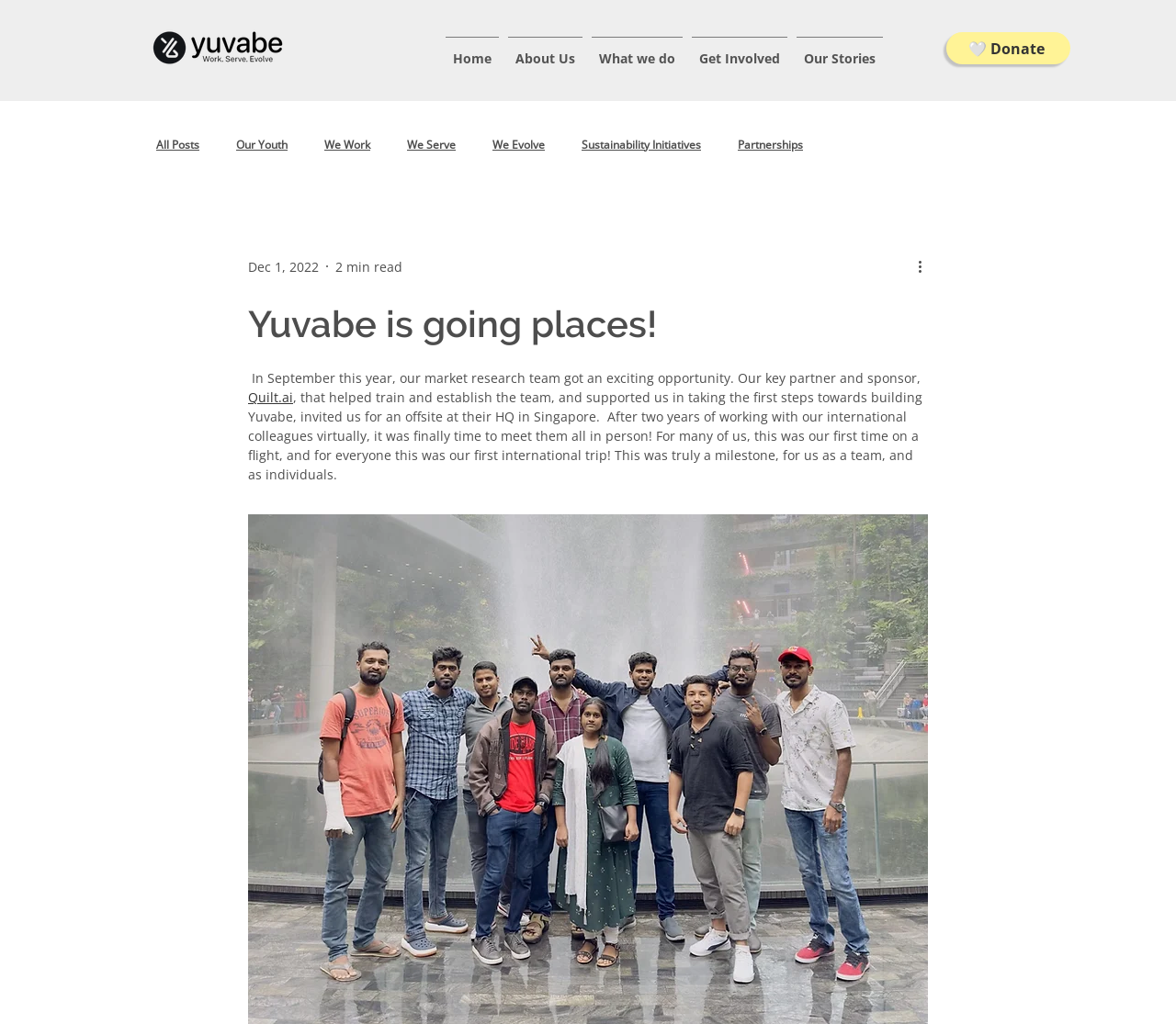Please provide the bounding box coordinates for the element that needs to be clicked to perform the following instruction: "Click the 'All Posts' link". The coordinates should be given as four float numbers between 0 and 1, i.e., [left, top, right, bottom].

[0.133, 0.133, 0.17, 0.148]